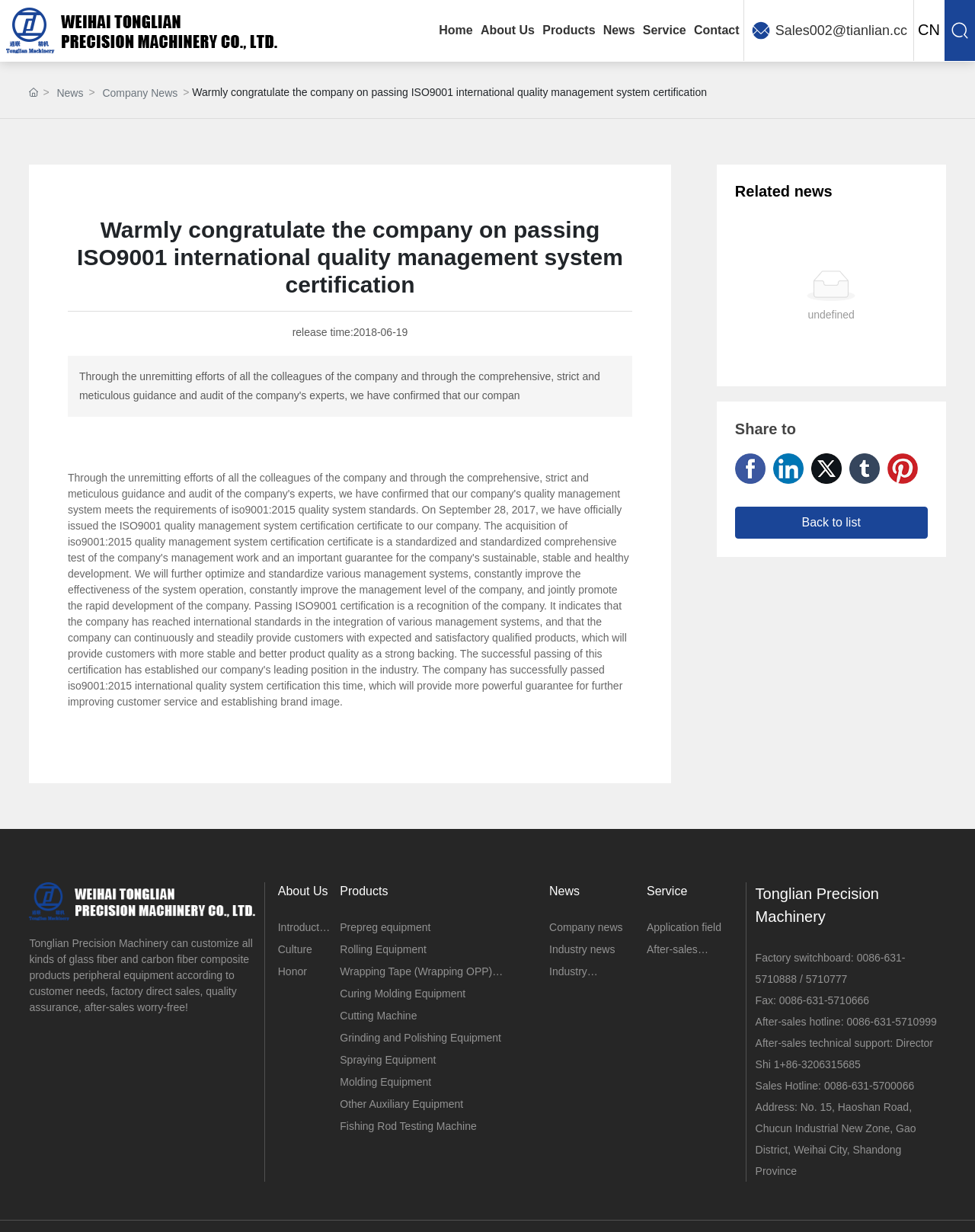Please identify the bounding box coordinates of the area that needs to be clicked to fulfill the following instruction: "Click on Home."

[0.446, 0.0, 0.489, 0.049]